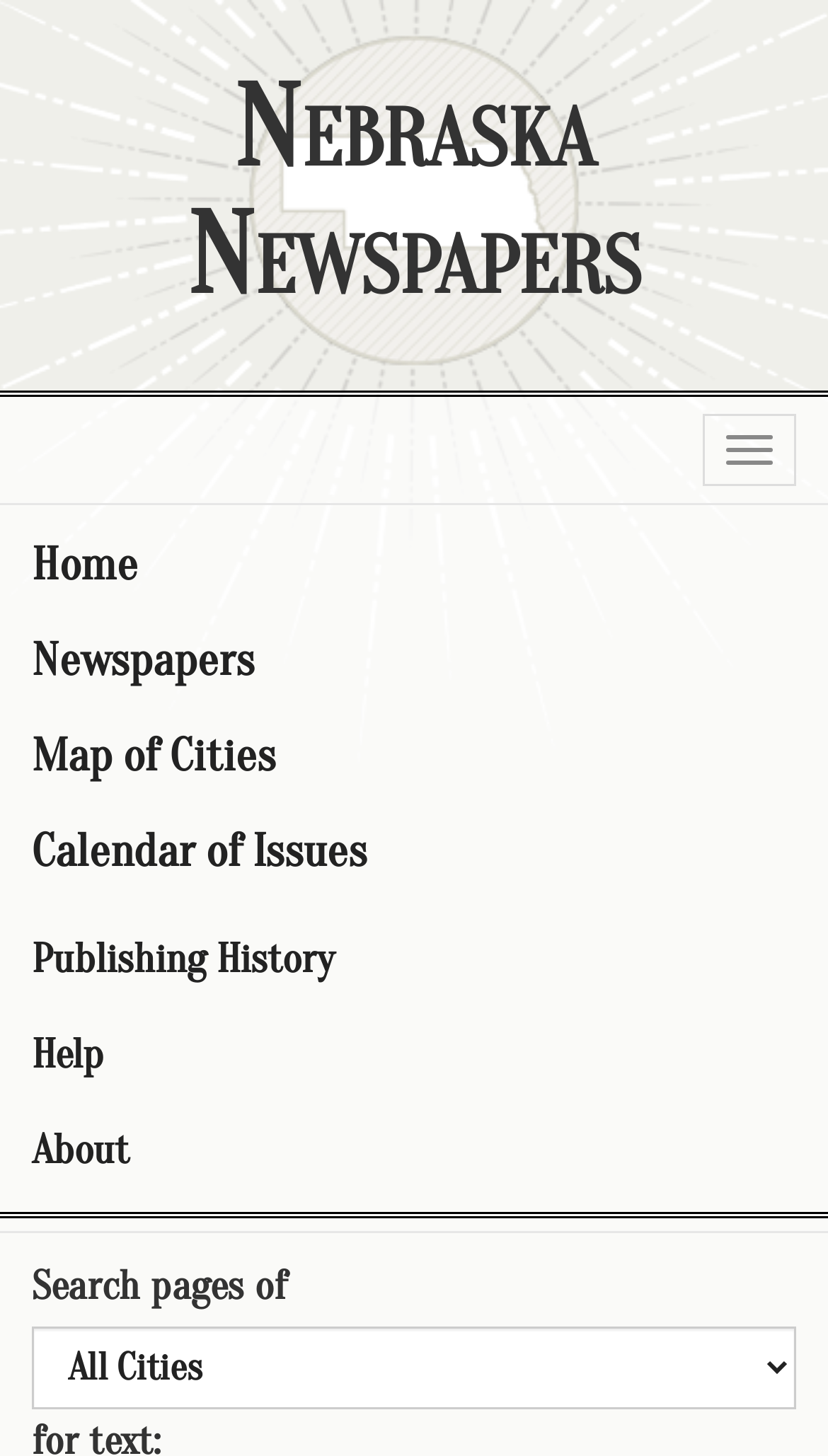What is the name of the newspaper on this page?
Using the details shown in the screenshot, provide a comprehensive answer to the question.

The name of the newspaper can be found in the heading at the top of the page, which reads 'Omaha daily bee. (Omaha [Neb.]) 187?-1922, October 01, 1905, 329, EDITORIAL SECTION, Page 3, Image 15 « Nebraska Newspapers'.